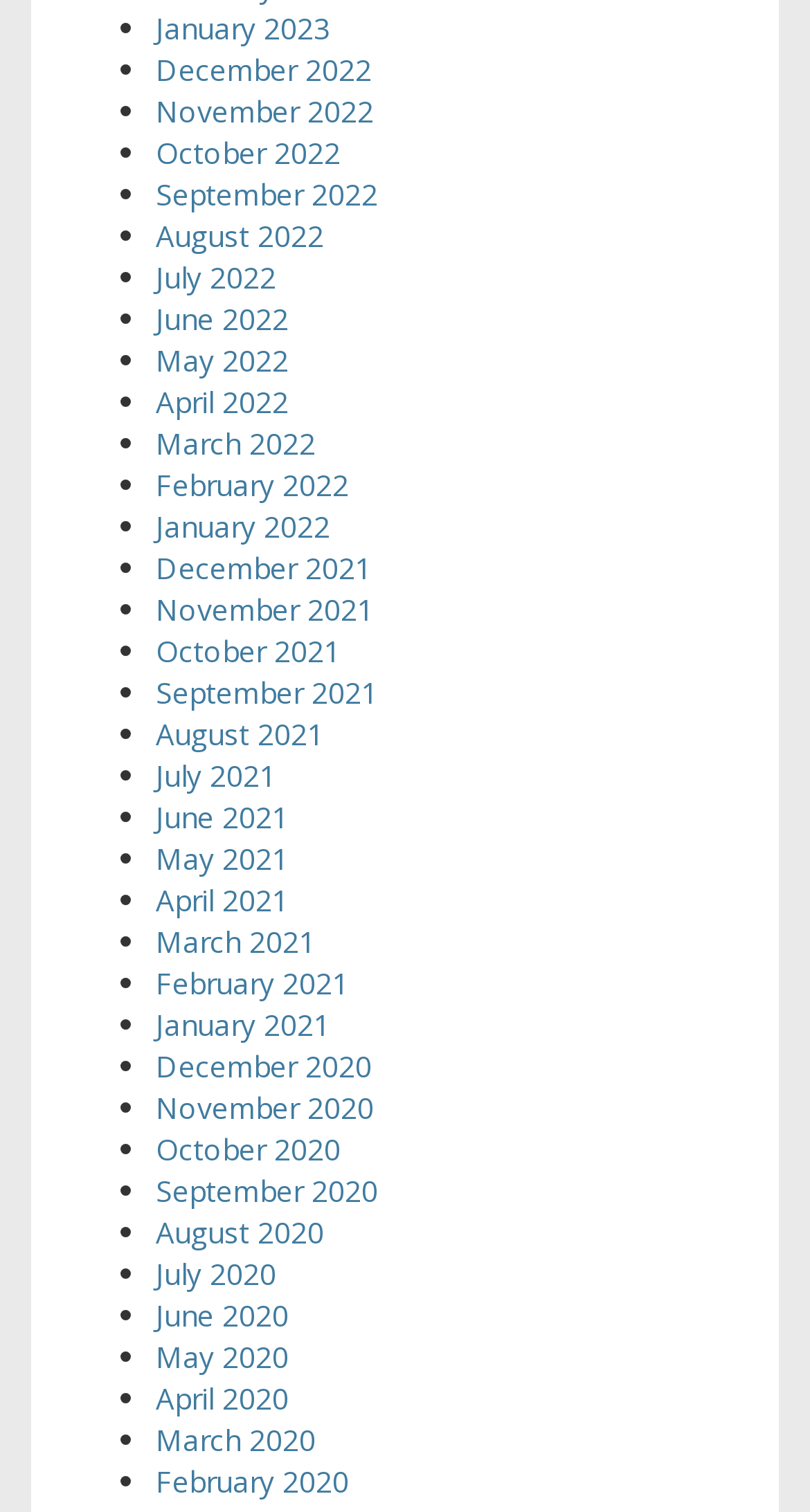Locate the bounding box coordinates of the element to click to perform the following action: 'Select October 2022'. The coordinates should be given as four float values between 0 and 1, in the form of [left, top, right, bottom].

[0.192, 0.087, 0.421, 0.113]